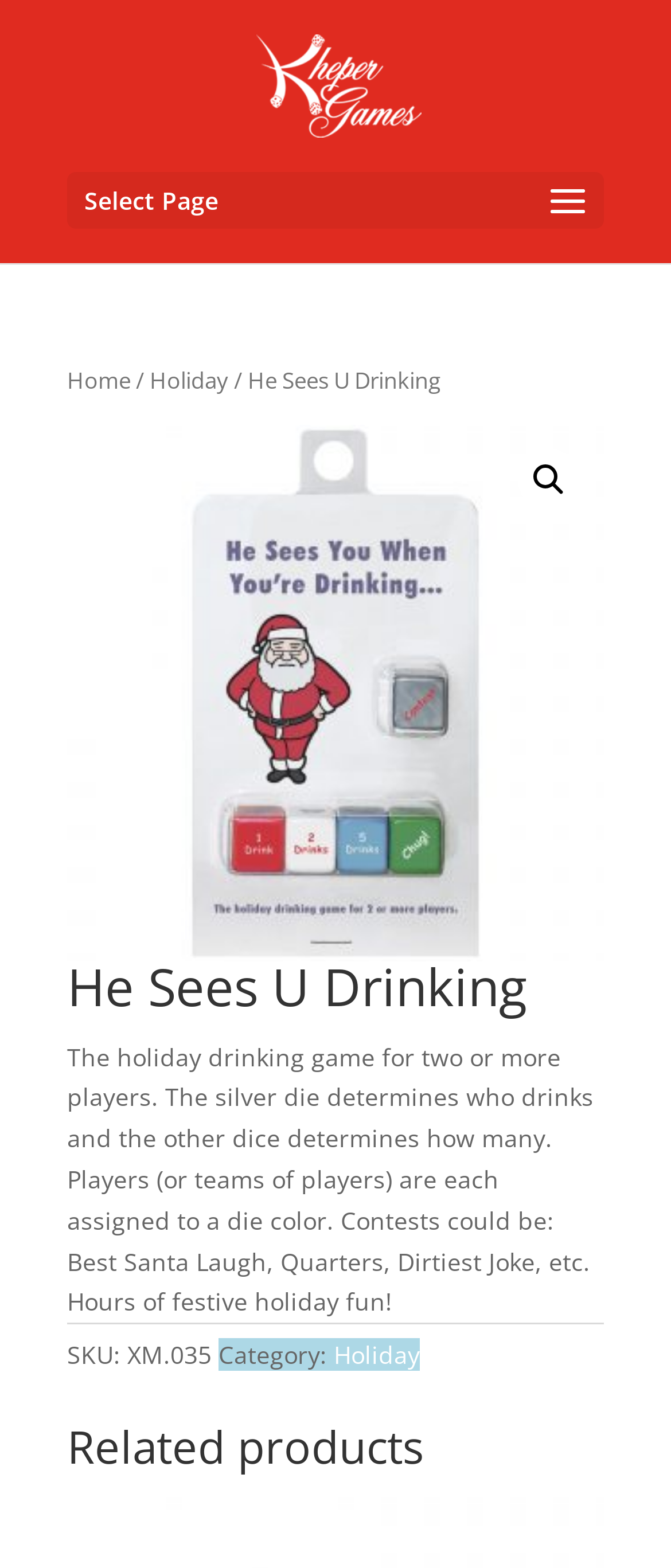What is the name of the company?
Answer the question with detailed information derived from the image.

The company name can be found at the top of the webpage, where it says 'He Sees U Drinking | Kheper Games, Inc'. This is likely the company that created the game or product being described.